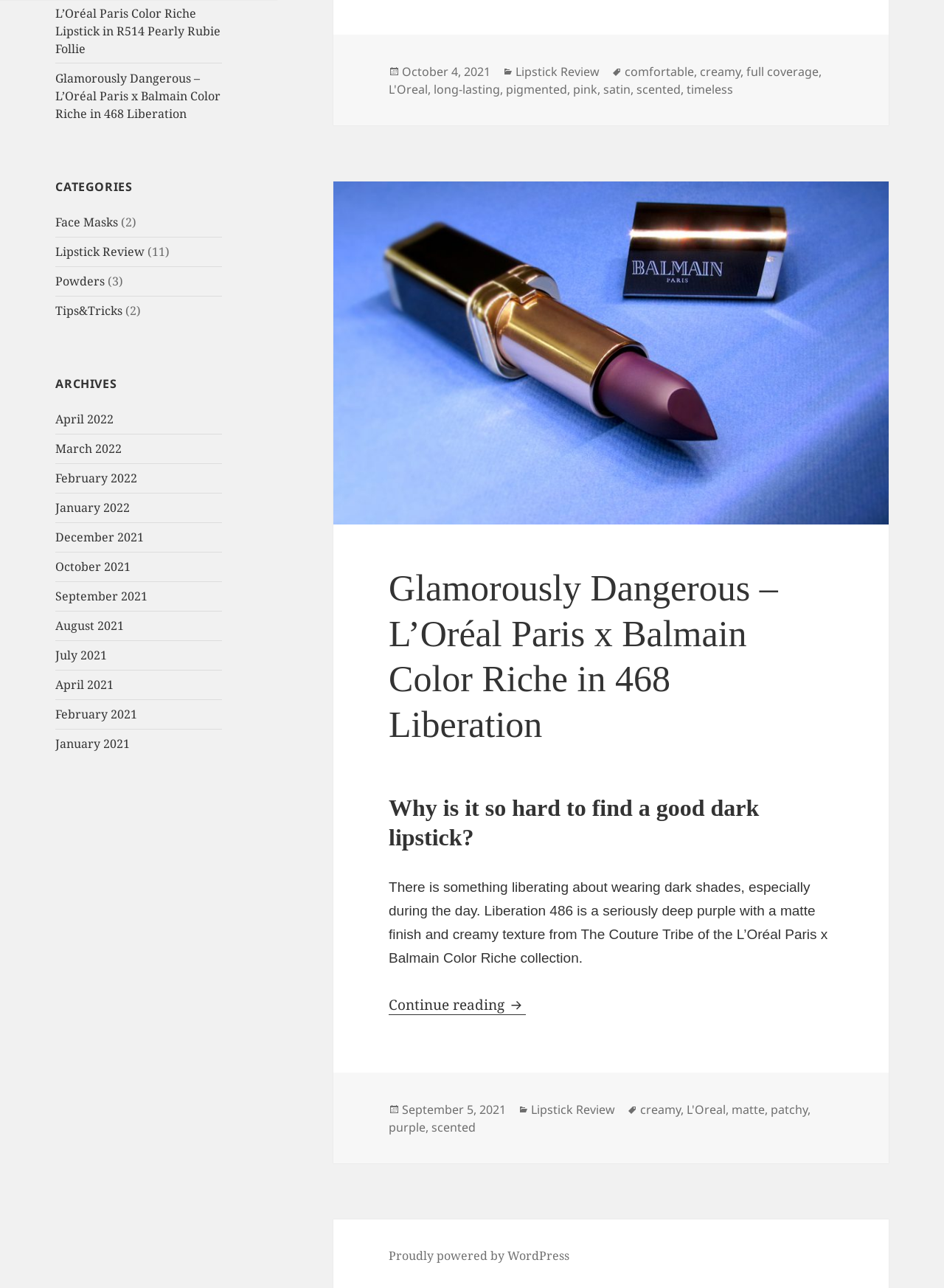What is the category of the article? Look at the image and give a one-word or short phrase answer.

Lipstick Review